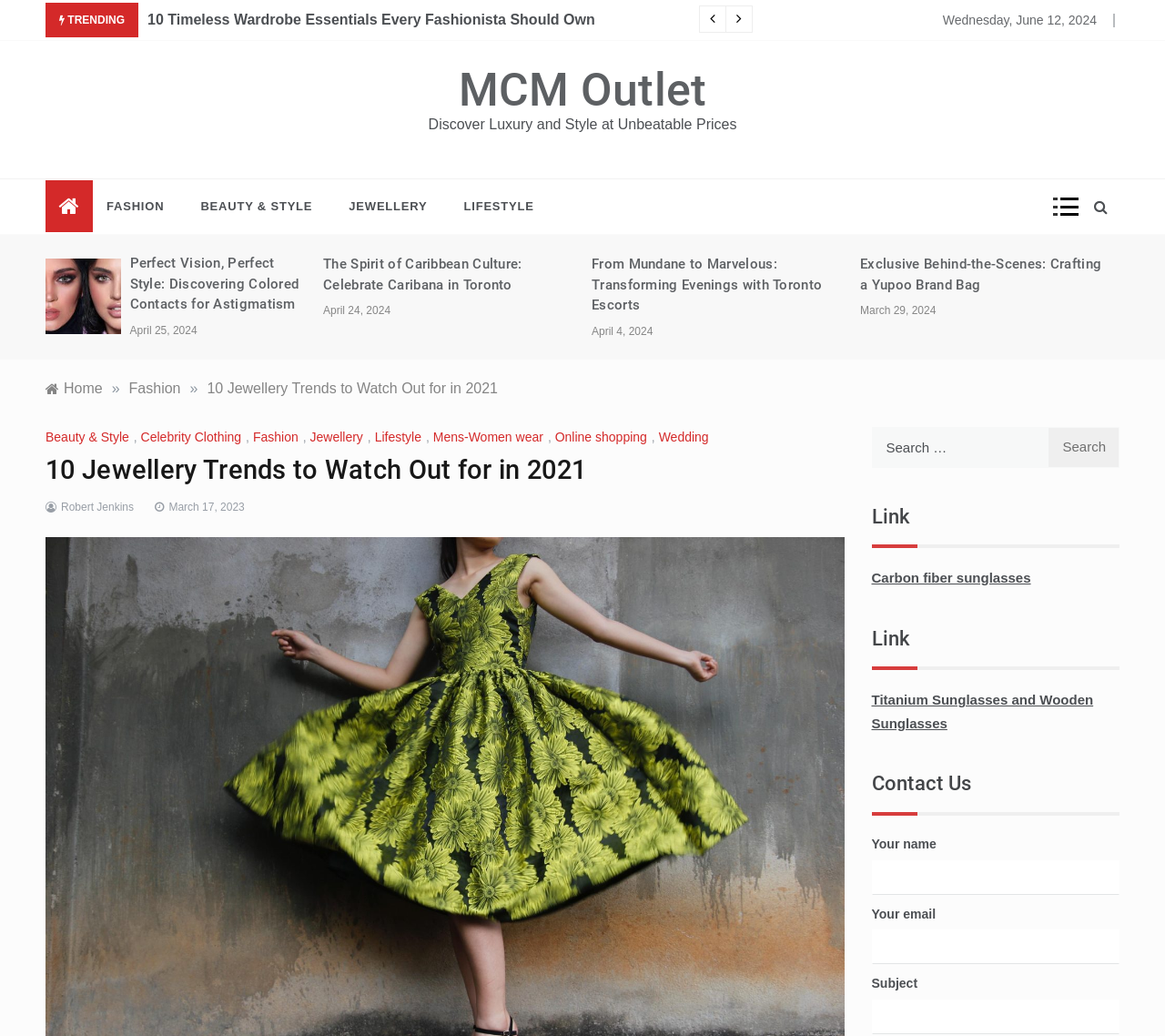Give a detailed explanation of the elements present on the webpage.

This webpage is about MCM Outlet, a luxury fashion brand. At the top, there is a navigation bar with a "TRENDING" label, followed by two buttons with icons. To the right of these buttons, the current date, "Wednesday, June 12, 2024", is displayed. Below this, the brand name "MCM Outlet" is prominently displayed, with a tagline "Discover Luxury and Style at Unbeatable Prices" underneath.

On the left side of the page, there is a vertical menu with links to different categories, including "FASHION", "BEAUTY & STYLE", "JEWELLERY", and "LIFESTYLE". Below this menu, there is a search bar with a "Search" button.

The main content of the page is divided into several sections. The first section has three articles with headings, each with a link to the full article and a date. The articles are about Caribbean culture, Toronto escorts, and crafting a Yupoo brand bag.

Below these articles, there is a breadcrumb navigation bar showing the current page's location in the website's hierarchy. The current page is "10 Jewellery Trends to Watch Out for in 2021", which is also the title of the main article on this page. The article has a byline "Robert Jenkins" and a date "March 17, 2023".

On the right side of the page, there are several links to related topics, including "Carbon fiber sunglasses" and "Titanium Sunglasses and Wooden Sunglasses". There is also a "Contact Us" section with a form to submit a message, including fields for name, email, and subject.

Overall, this webpage is a blog or article page on the MCM Outlet website, featuring a main article about jewellery trends and several related links and articles.